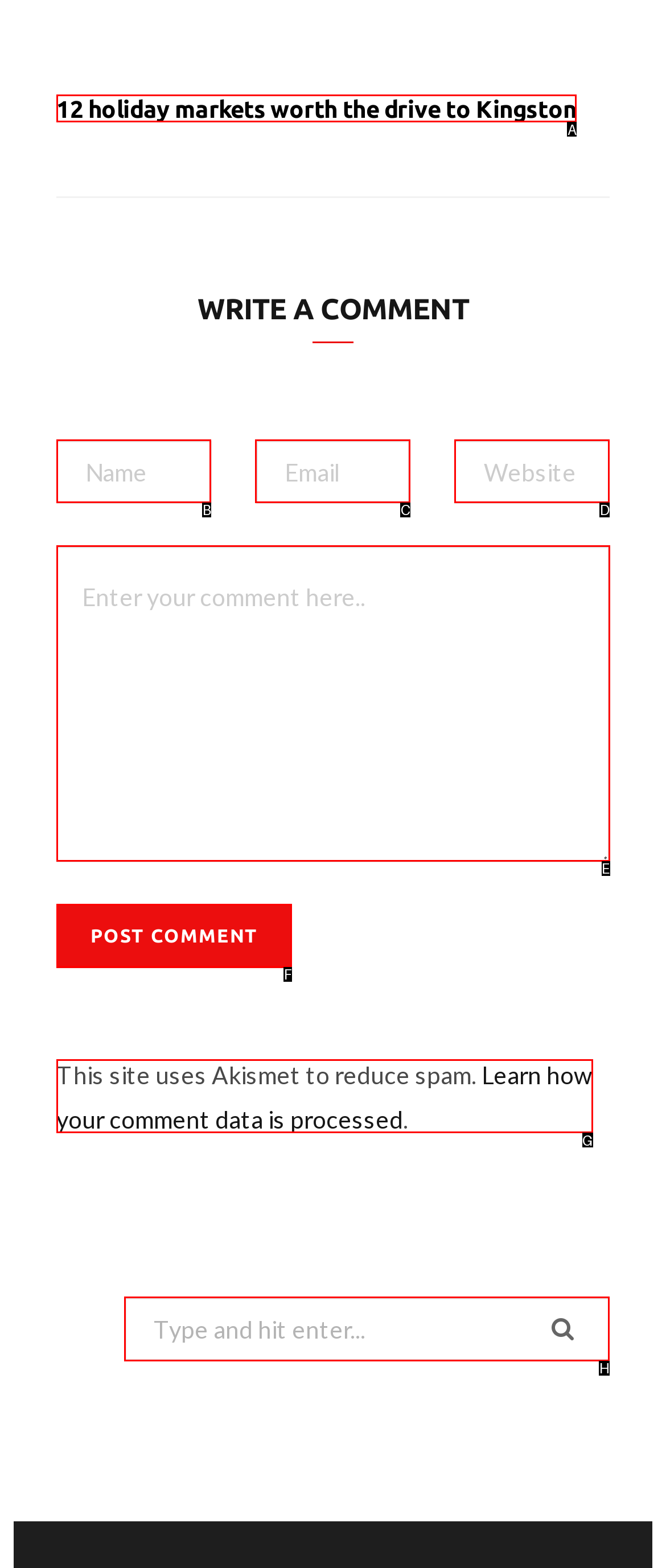To complete the instruction: Search for something, which HTML element should be clicked?
Respond with the option's letter from the provided choices.

H